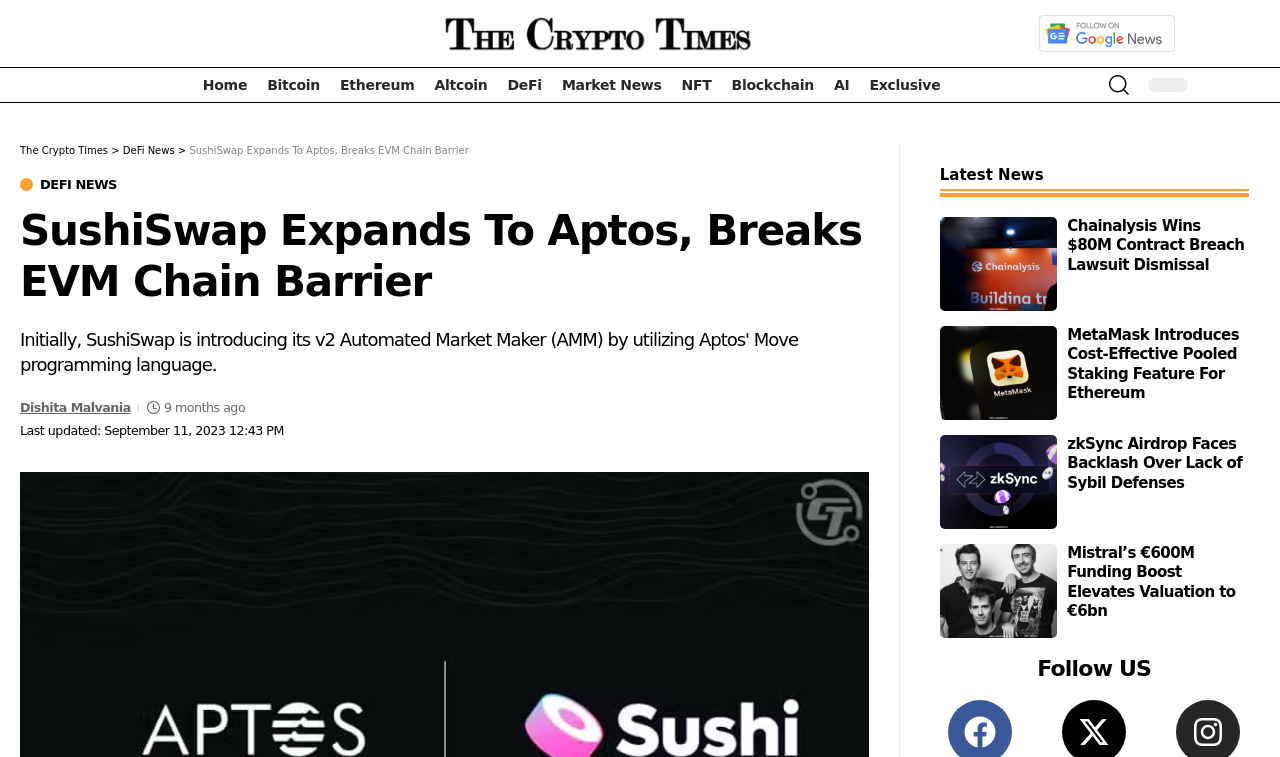Using the element description DeFi News, predict the bounding box coordinates for the UI element. Provide the coordinates in (top-left x, top-left y, bottom-right x, bottom-right y) format with values ranging from 0 to 1.

[0.016, 0.235, 0.091, 0.253]